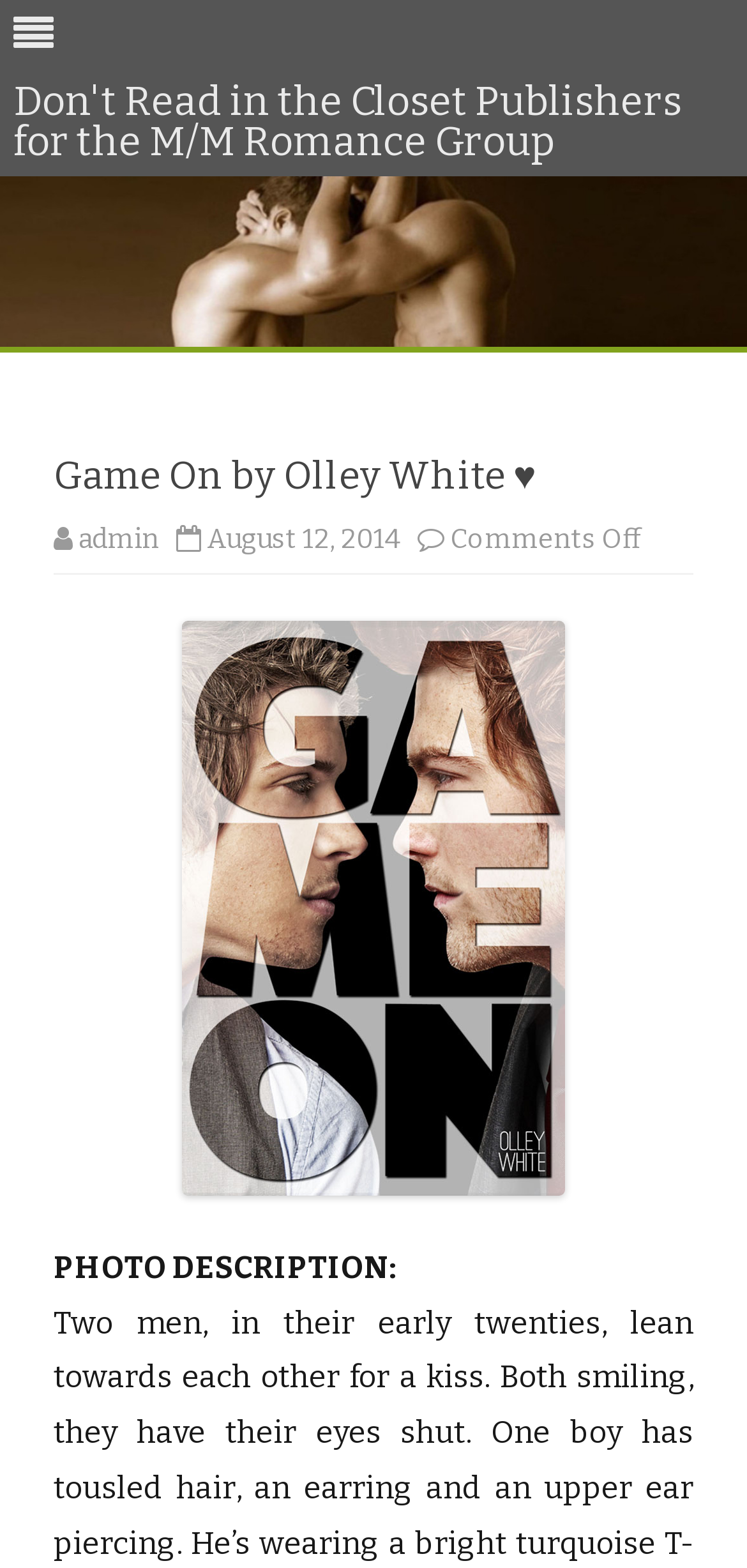Answer the question below in one word or phrase:
What is the publisher of the book?

Don't Read in the Closet Publishers